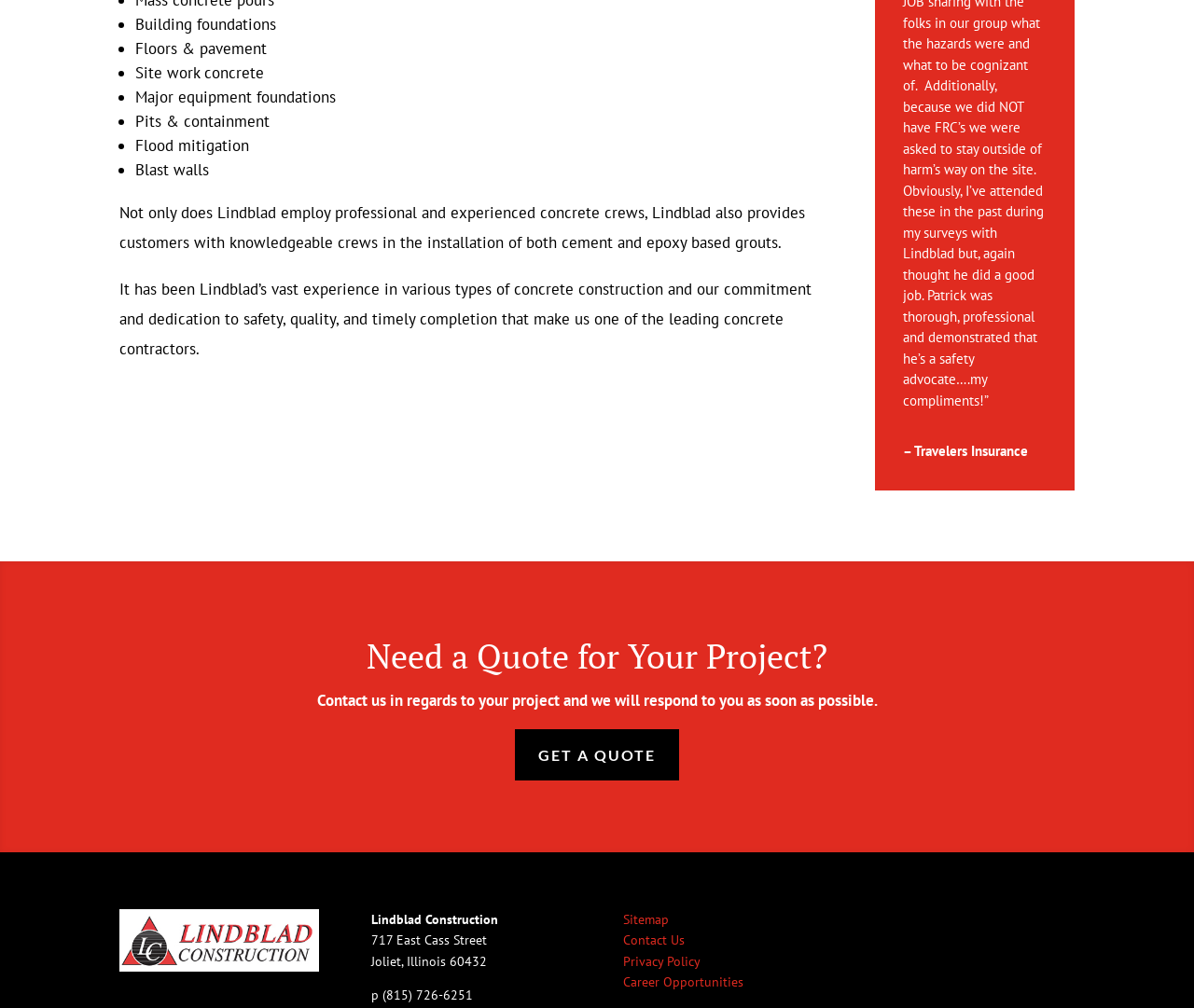From the element description Sitemap, predict the bounding box coordinates of the UI element. The coordinates must be specified in the format (top-left x, top-left y, bottom-right x, bottom-right y) and should be within the 0 to 1 range.

[0.522, 0.904, 0.56, 0.92]